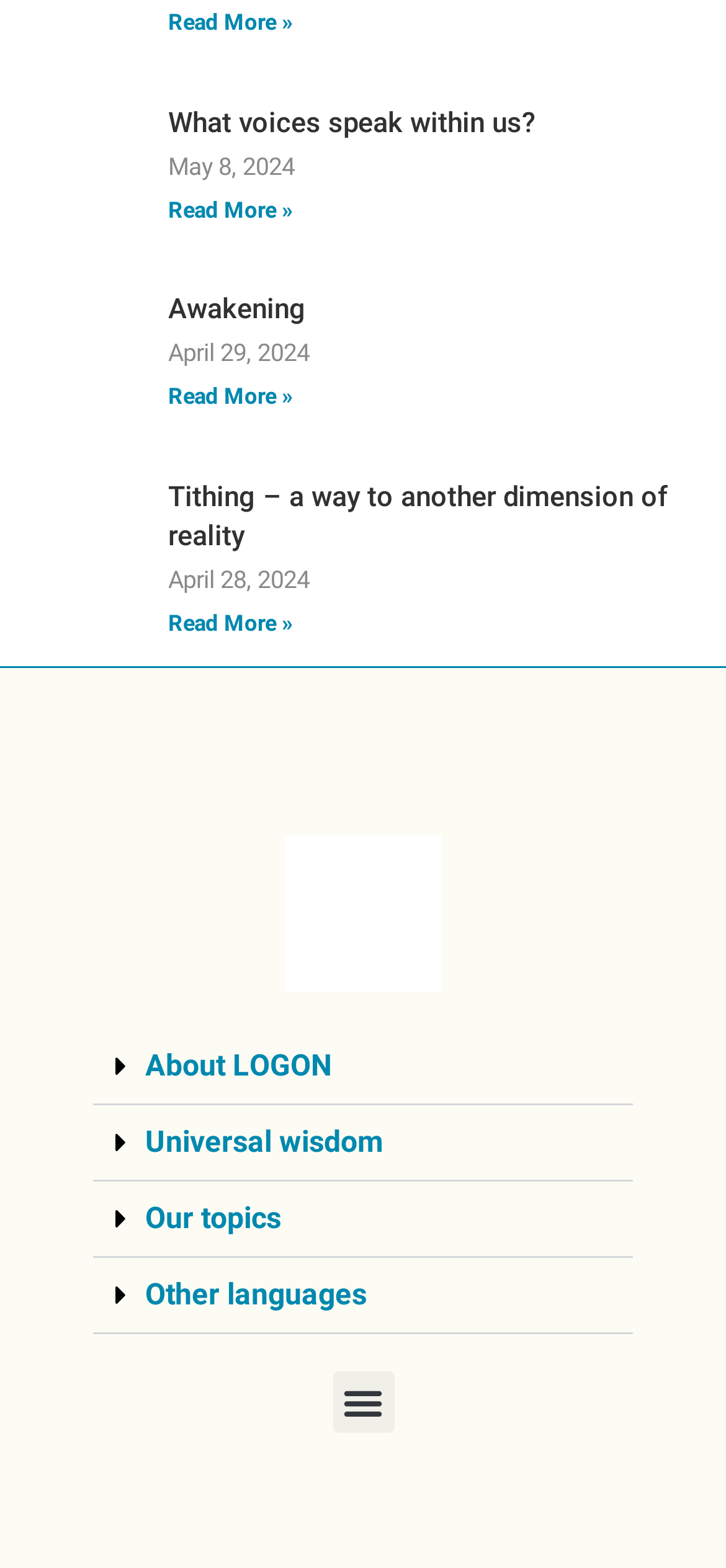Identify the bounding box coordinates necessary to click and complete the given instruction: "Click About LOGON button".

[0.128, 0.657, 0.872, 0.705]